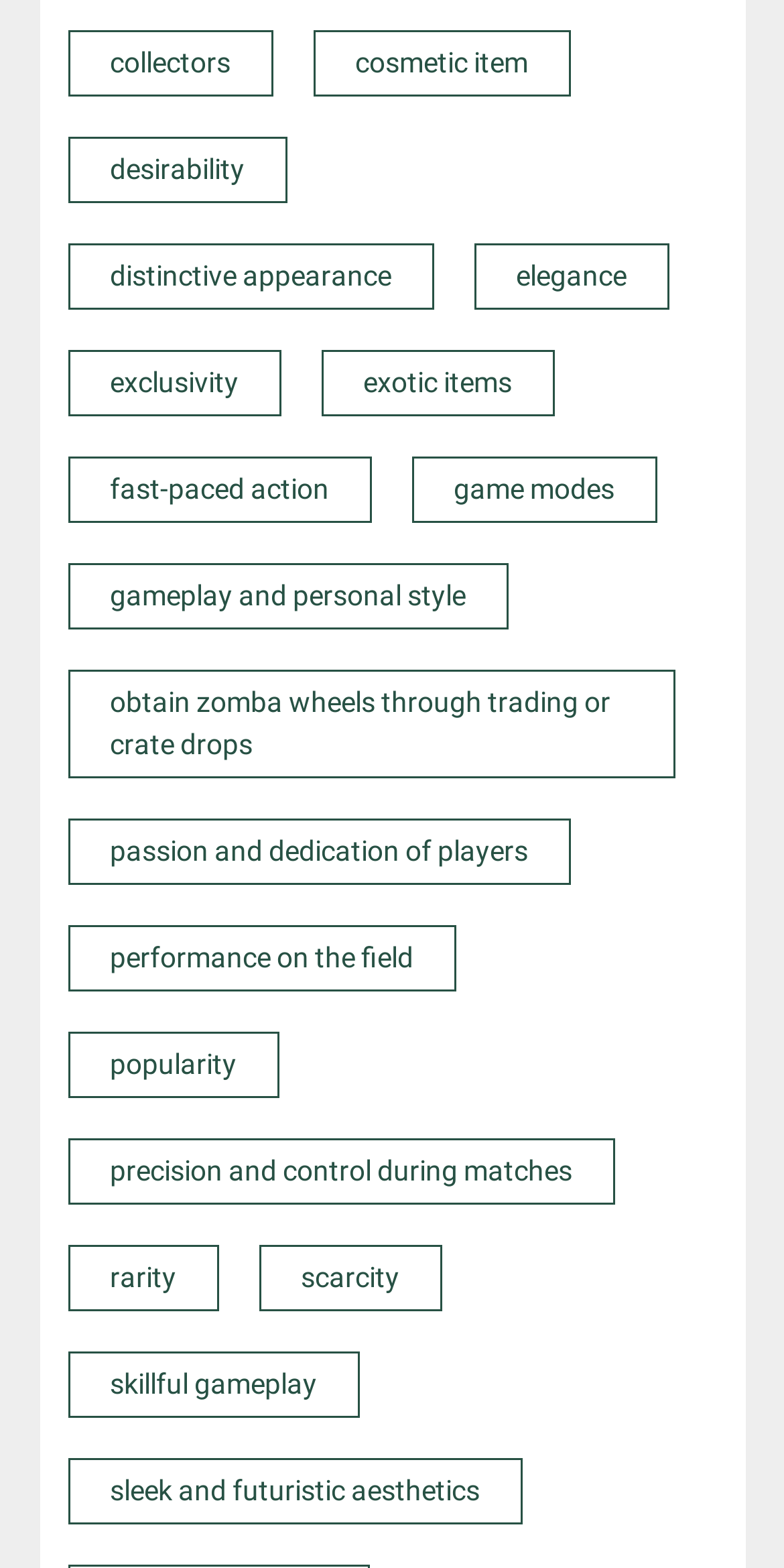Predict the bounding box of the UI element that fits this description: "performance on the field".

[0.14, 0.6, 0.527, 0.621]